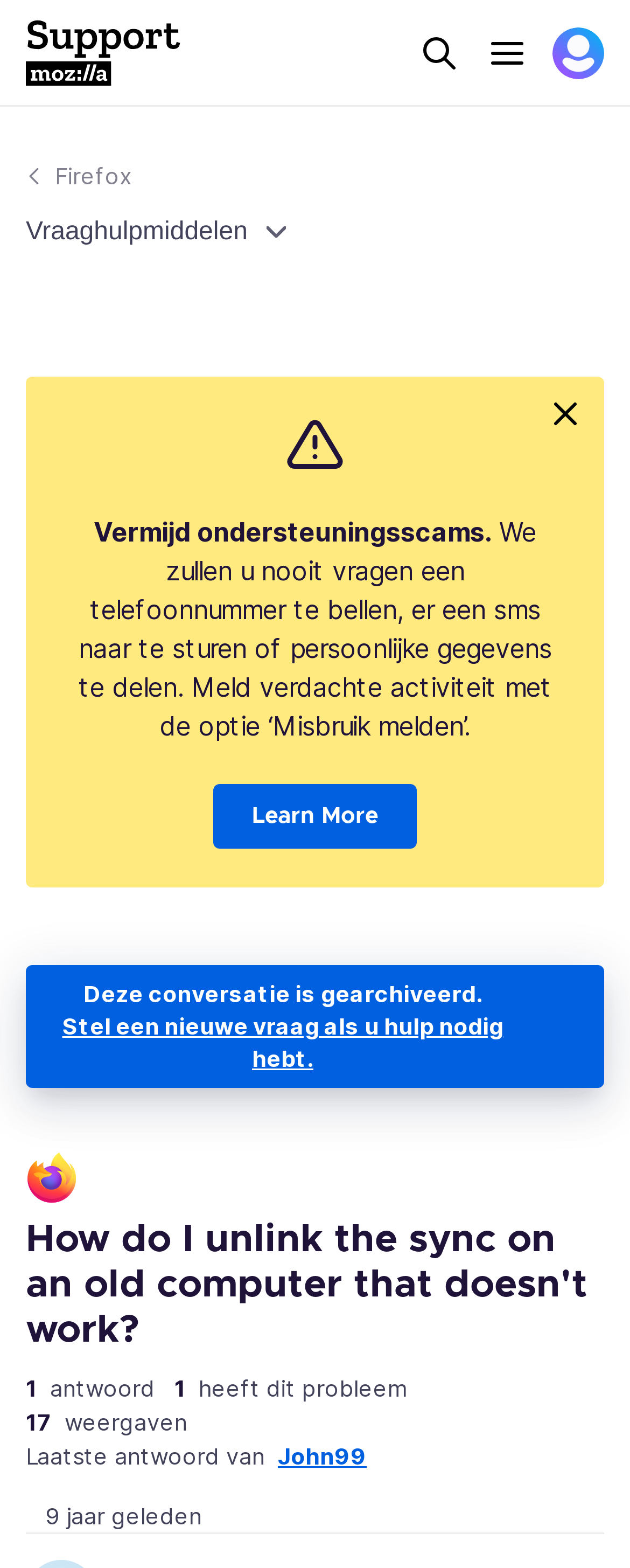Find and specify the bounding box coordinates that correspond to the clickable region for the instruction: "Click on 'Donate'".

None